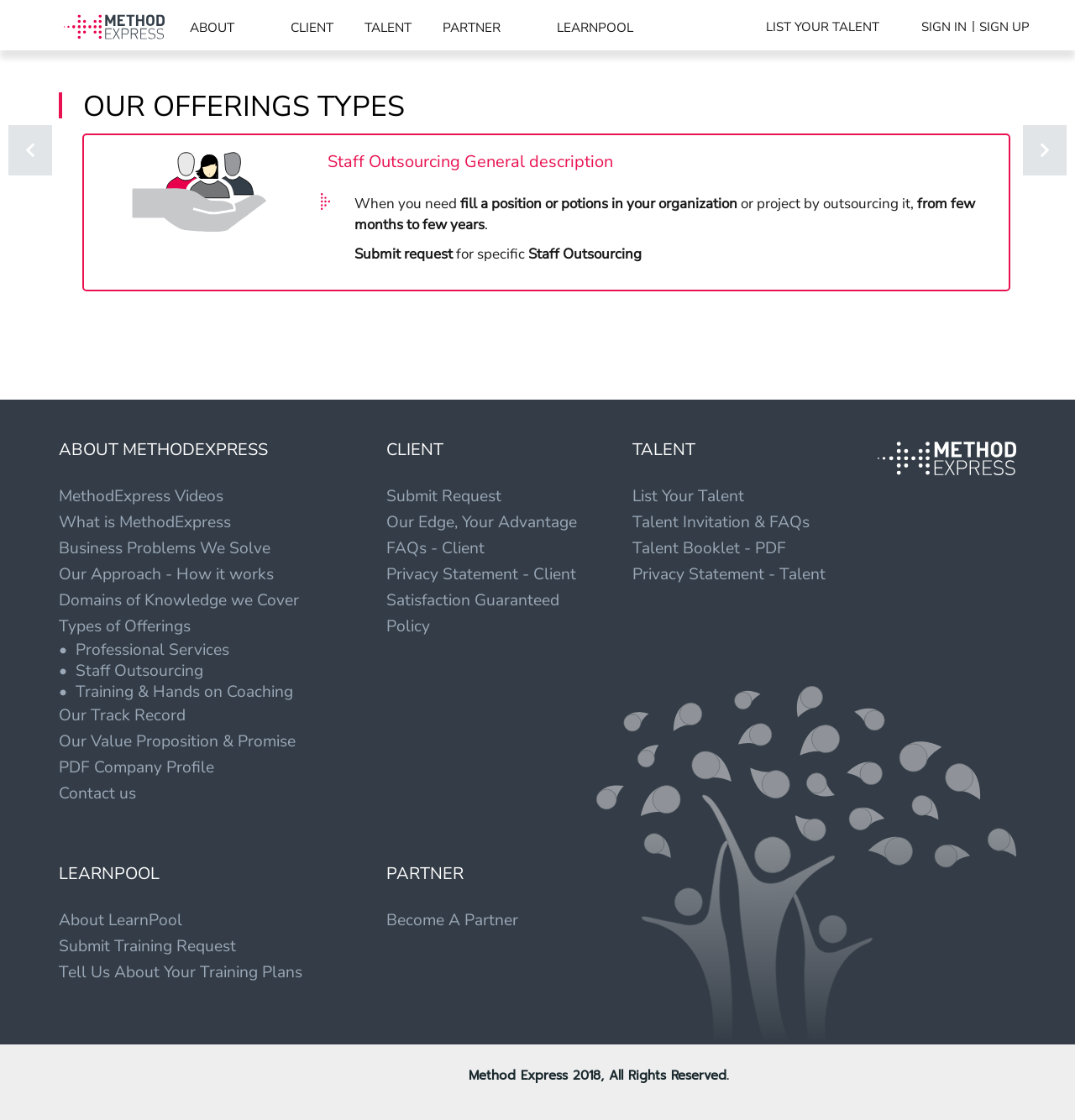What is the 'OUR OFFERINGS TYPES' section about?
Look at the image and respond with a one-word or short-phrase answer.

Types of services offered